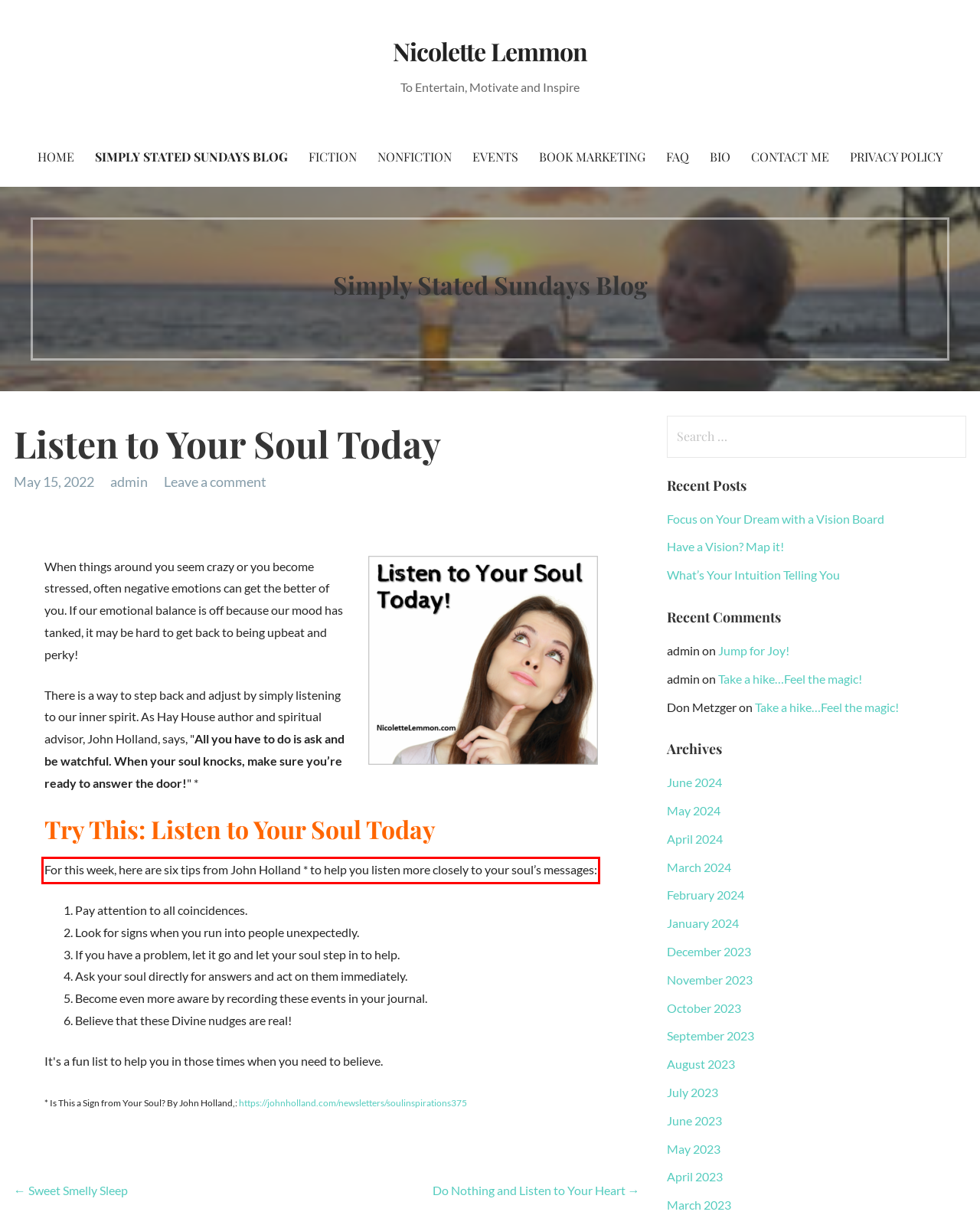You are presented with a screenshot containing a red rectangle. Extract the text found inside this red bounding box.

For this week, here are six tips from John Holland * to help you listen more closely to your soul’s messages: